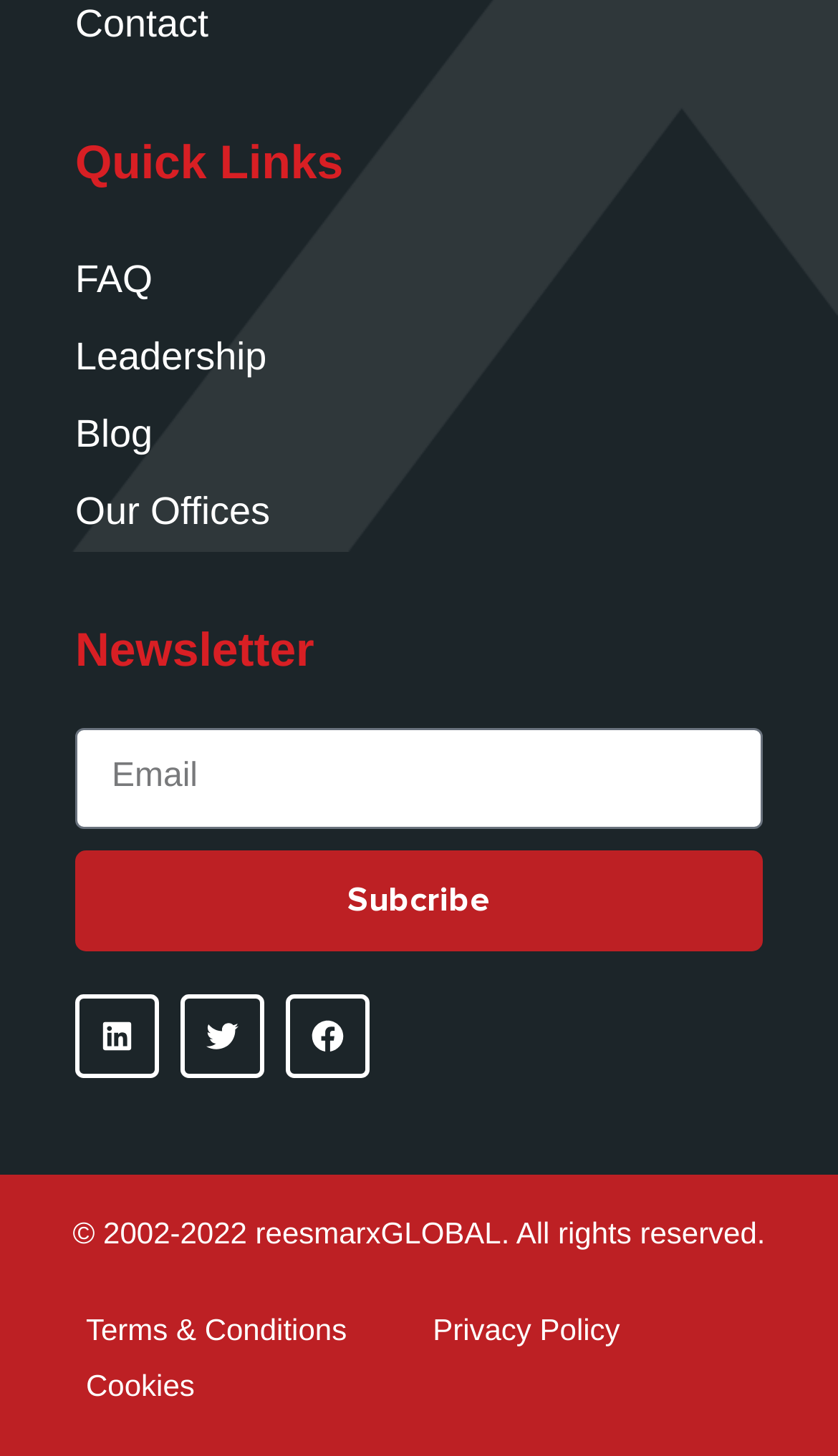Could you determine the bounding box coordinates of the clickable element to complete the instruction: "View terms and conditions"? Provide the coordinates as four float numbers between 0 and 1, i.e., [left, top, right, bottom].

[0.051, 0.894, 0.465, 0.933]